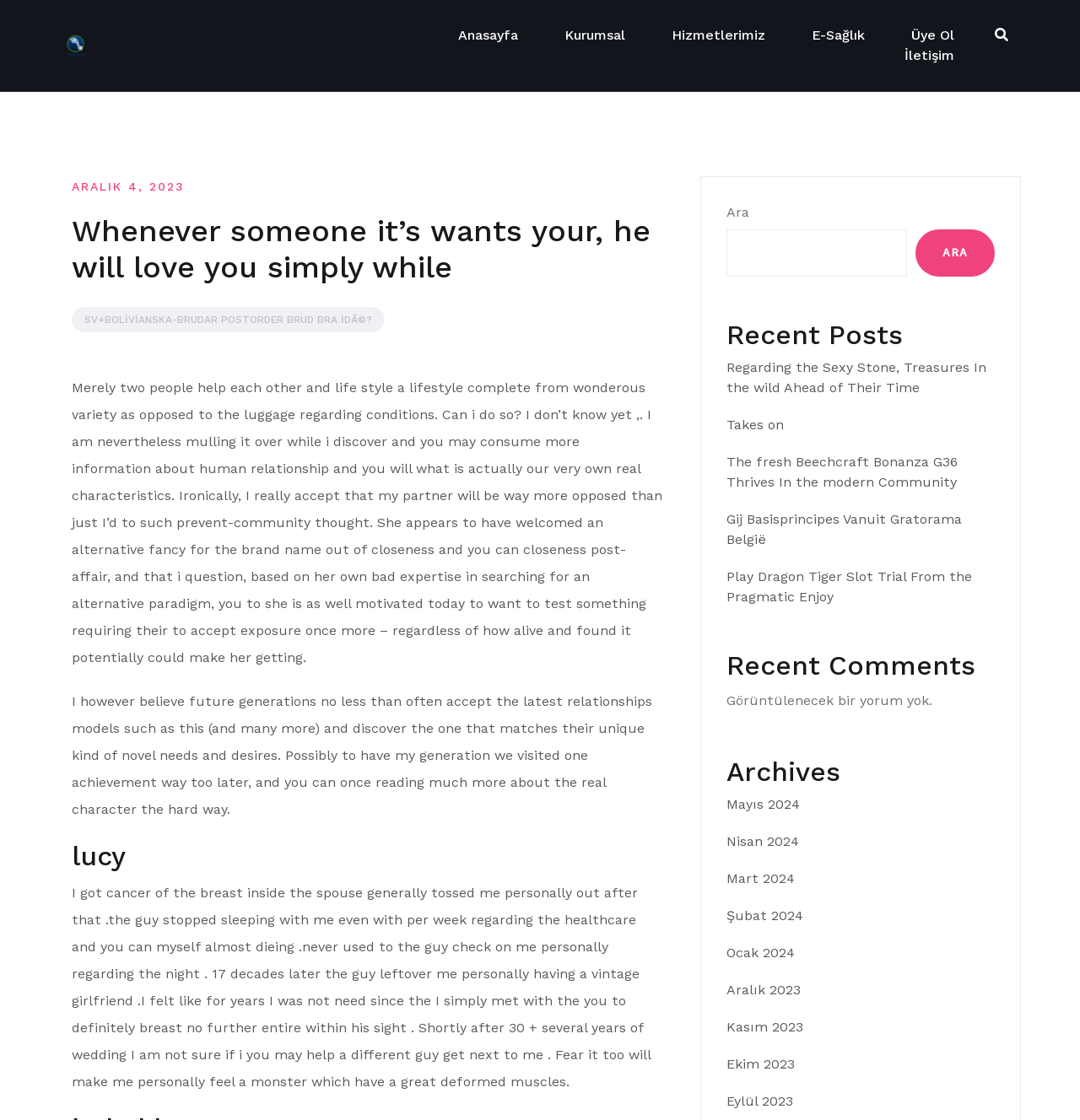Identify the bounding box coordinates of the clickable section necessary to follow the following instruction: "Click on the 'Üye Ol' link". The coordinates should be presented as four float numbers from 0 to 1, i.e., [left, top, right, bottom].

[0.844, 0.023, 0.884, 0.041]